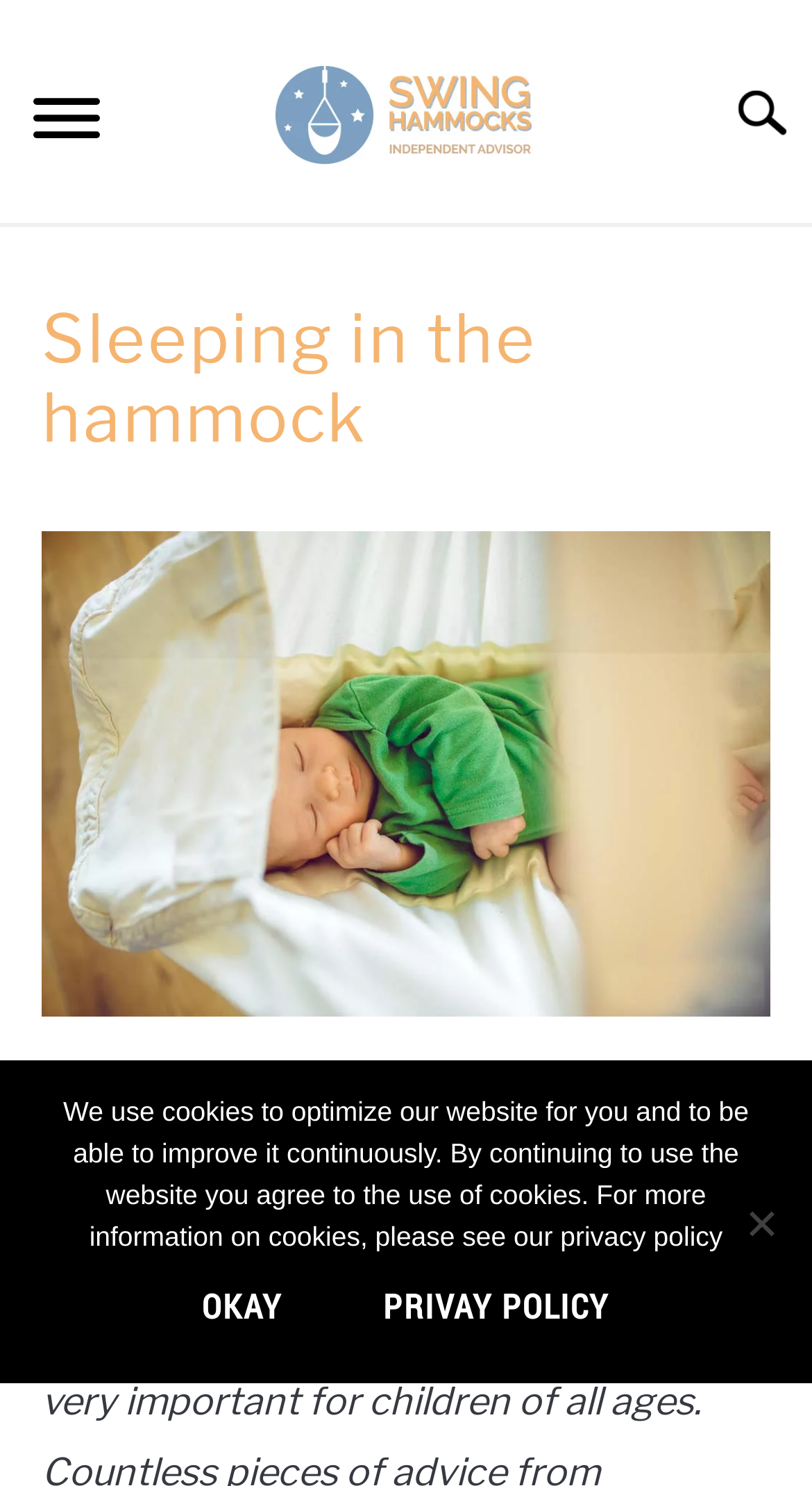Identify the bounding box coordinates of the clickable region necessary to fulfill the following instruction: "view May 2022". The bounding box coordinates should be four float numbers between 0 and 1, i.e., [left, top, right, bottom].

None